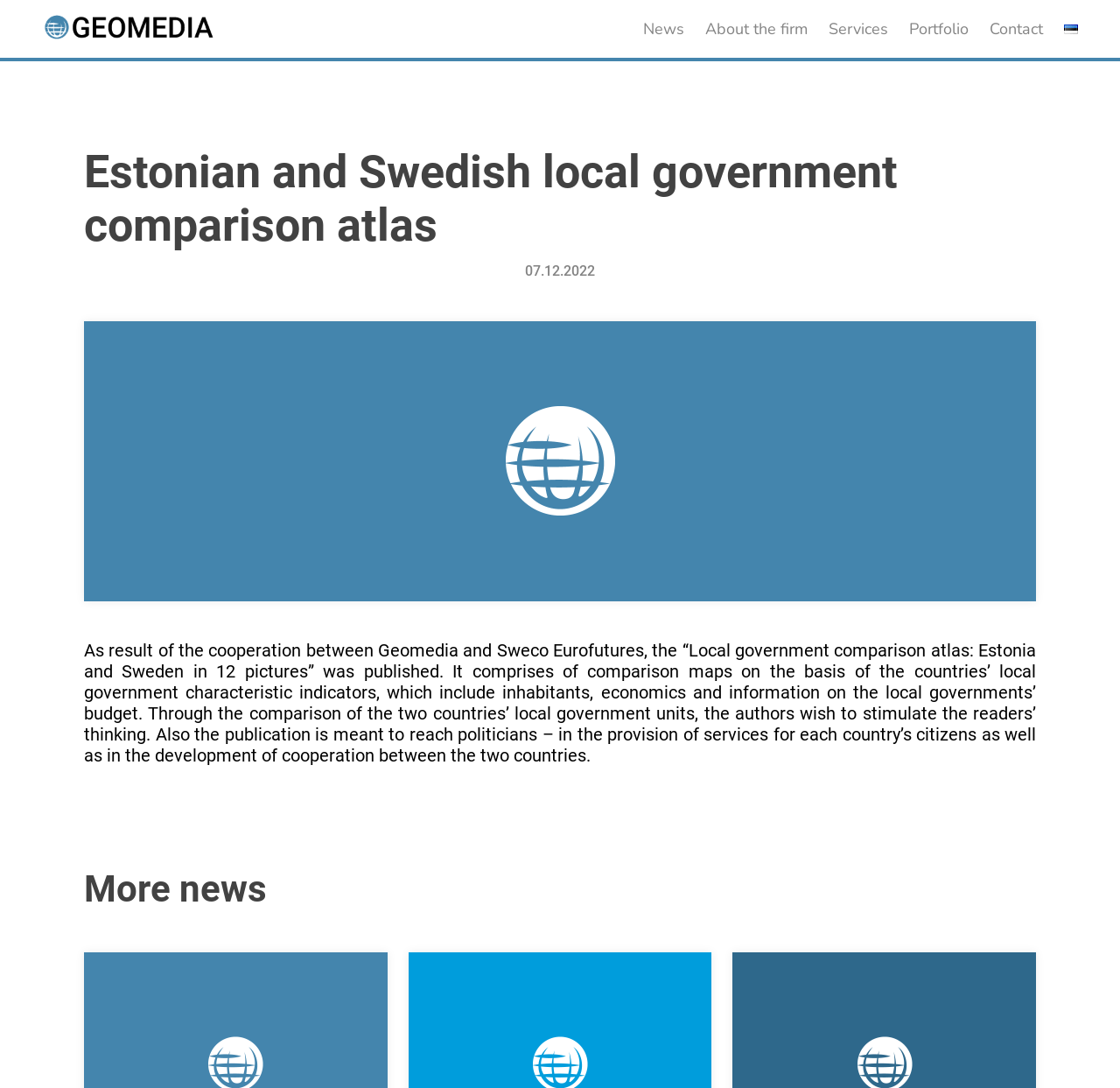What is the purpose of the publication?
Please give a detailed and elaborate answer to the question.

The purpose of the publication can be inferred from the text content of the webpage, which states that the authors wish to 'stimulate the readers' thinking' through the comparison of local government units in Estonia and Sweden. The publication is also meant to reach politicians and inform them about the provision of services for each country's citizens.